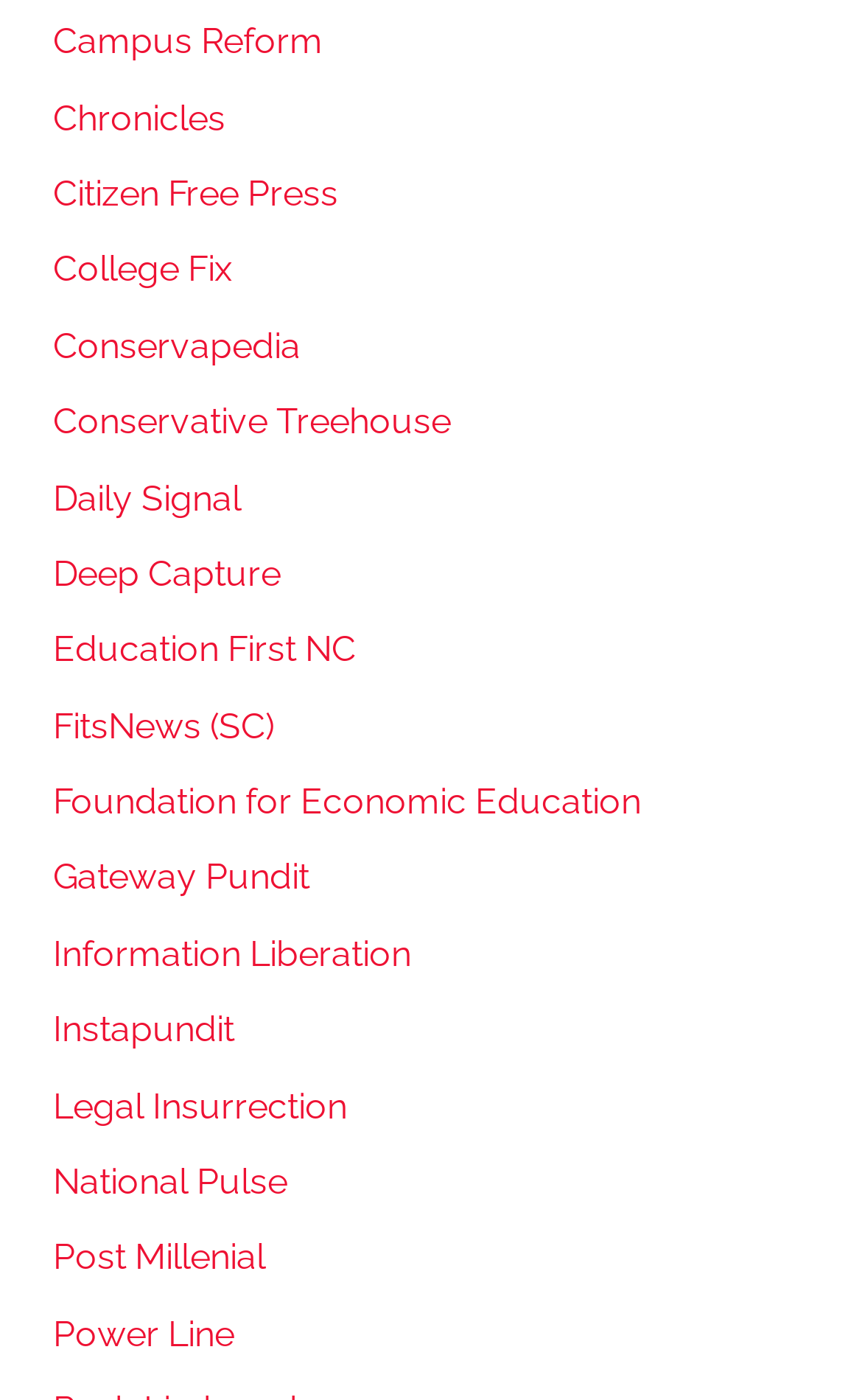Identify the coordinates of the bounding box for the element described below: "Conservative Treehouse". Return the coordinates as four float numbers between 0 and 1: [left, top, right, bottom].

[0.062, 0.286, 0.523, 0.316]